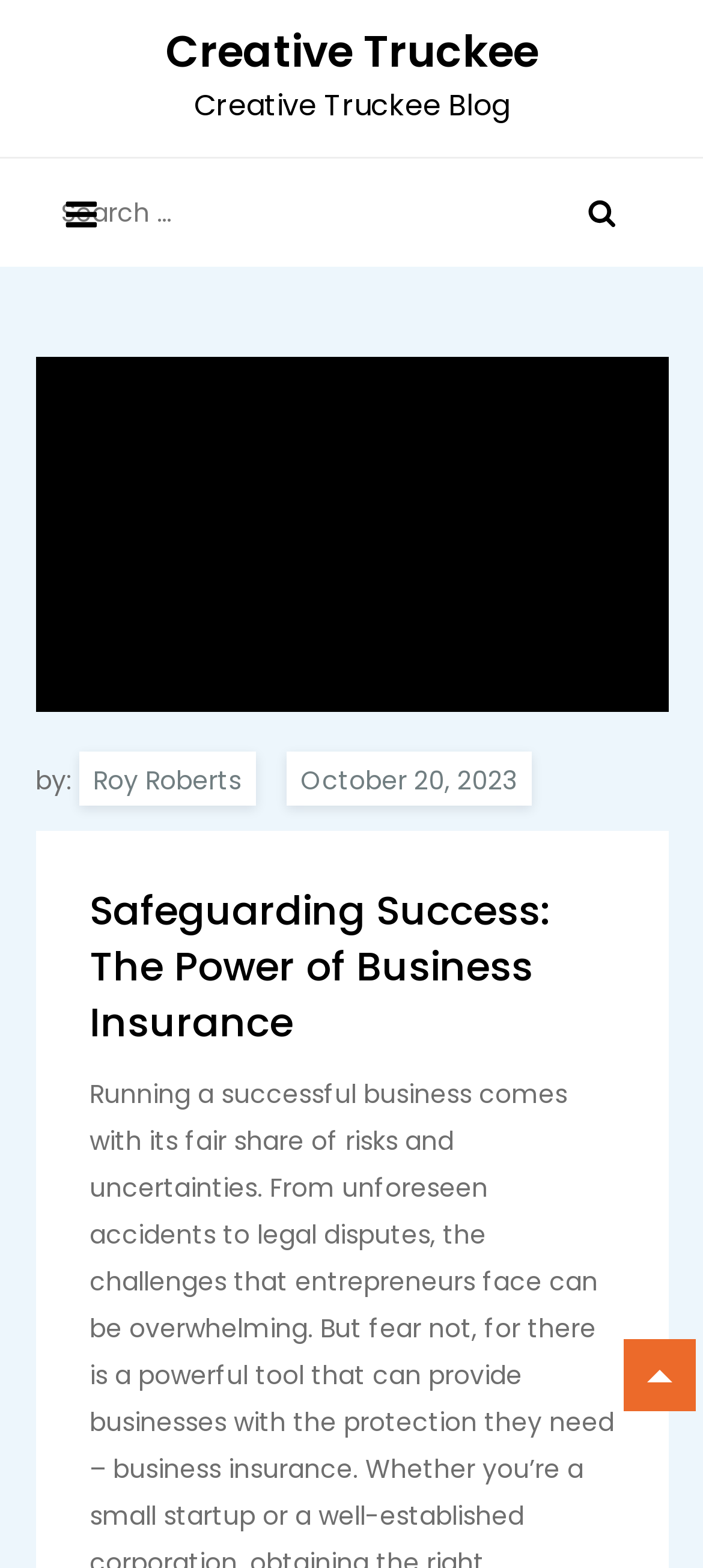What is the name of the blog?
Using the details shown in the screenshot, provide a comprehensive answer to the question.

I found the answer by looking at the StaticText element with the text 'Creative Truckee Blog' which is located at the top of the webpage.